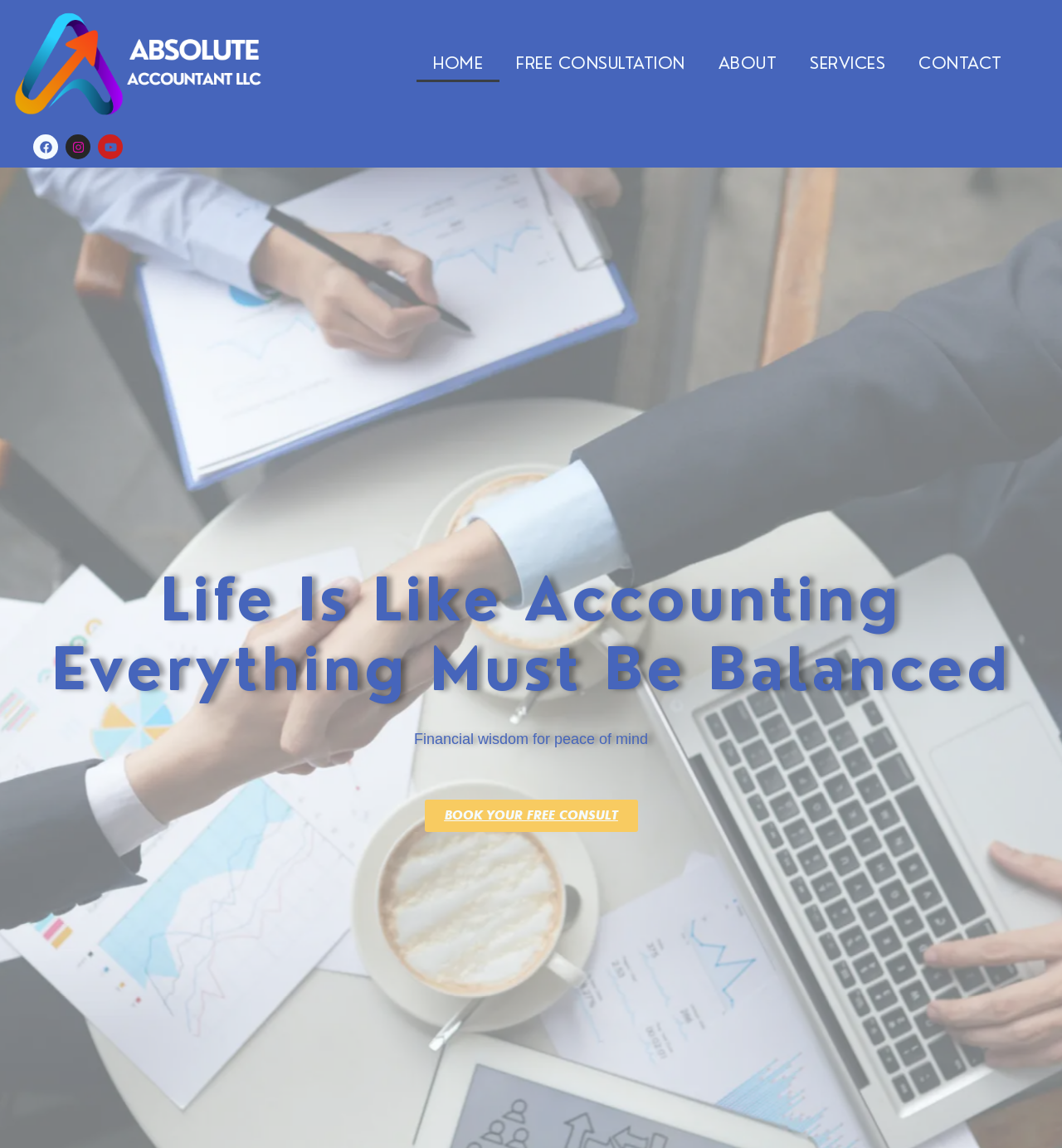Give a one-word or short-phrase answer to the following question: 
What is the purpose of the 'BOOK YOUR FREE CONSULT' button?

To book a consultation